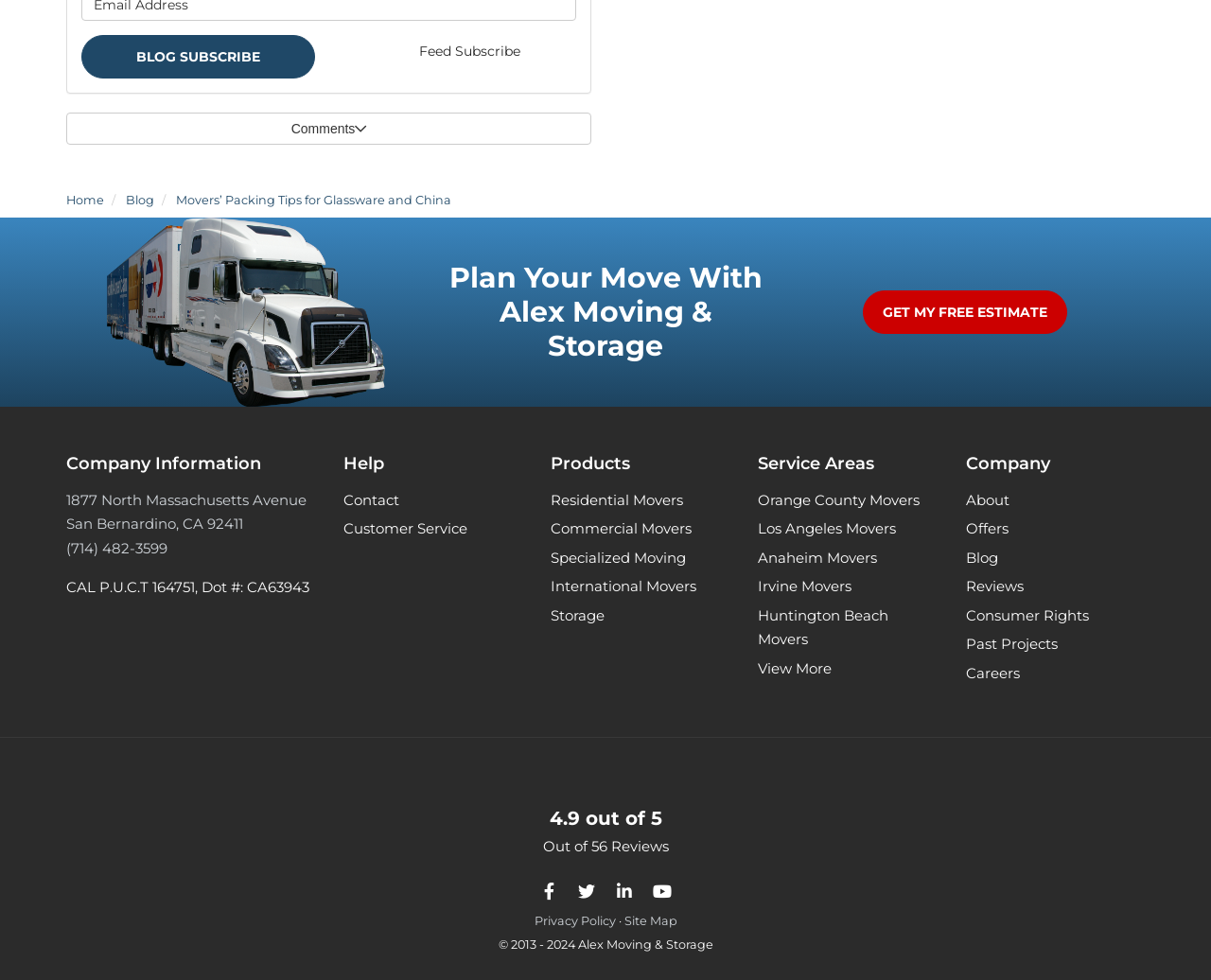Specify the bounding box coordinates of the area to click in order to follow the given instruction: "Learn more about Group Swim Lessons."

None